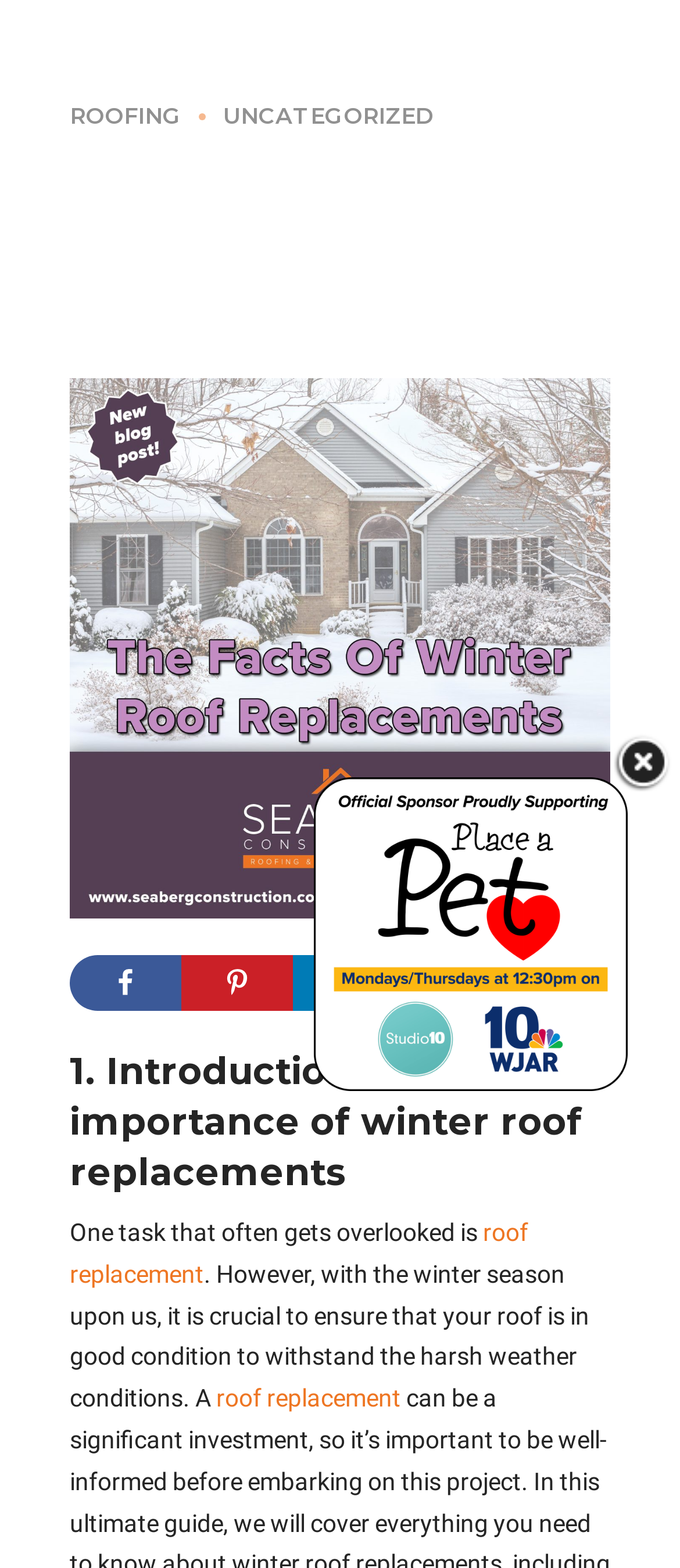Please examine the image and provide a detailed answer to the question: What is the condition of the roof being referred to?

The condition of the roof being referred to can be determined by looking at the sentence 'One task that often gets overlooked is roof replacement. However, with the winter season upon us, it is crucial to ensure that your roof is in good condition to withstand the harsh weather conditions.' The sentence implies that the roof is leaky and needs to be replaced.